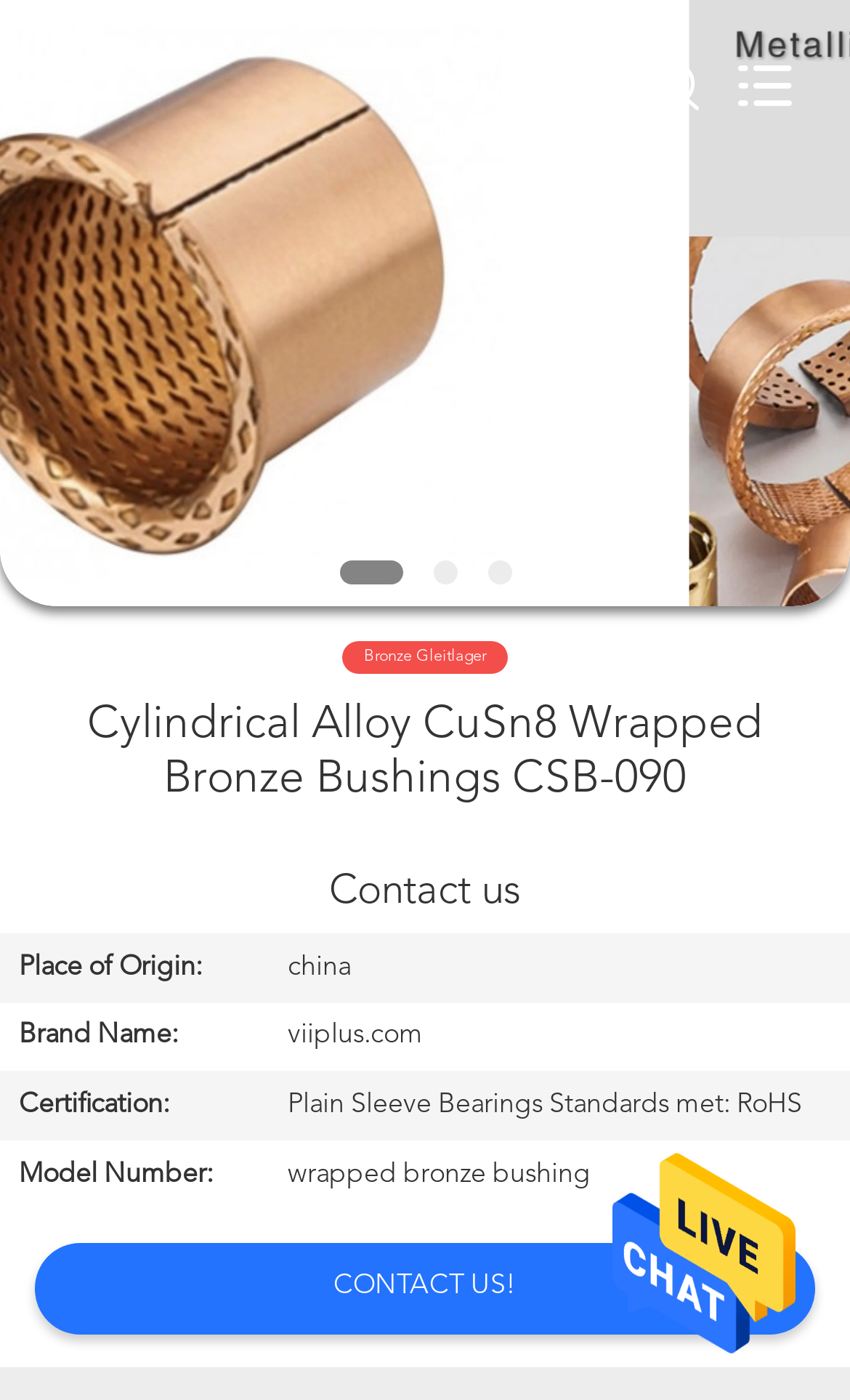Identify the bounding box coordinates for the UI element that matches this description: "name="search" placeholder="Search what you want"".

[0.0, 0.0, 0.88, 0.121]